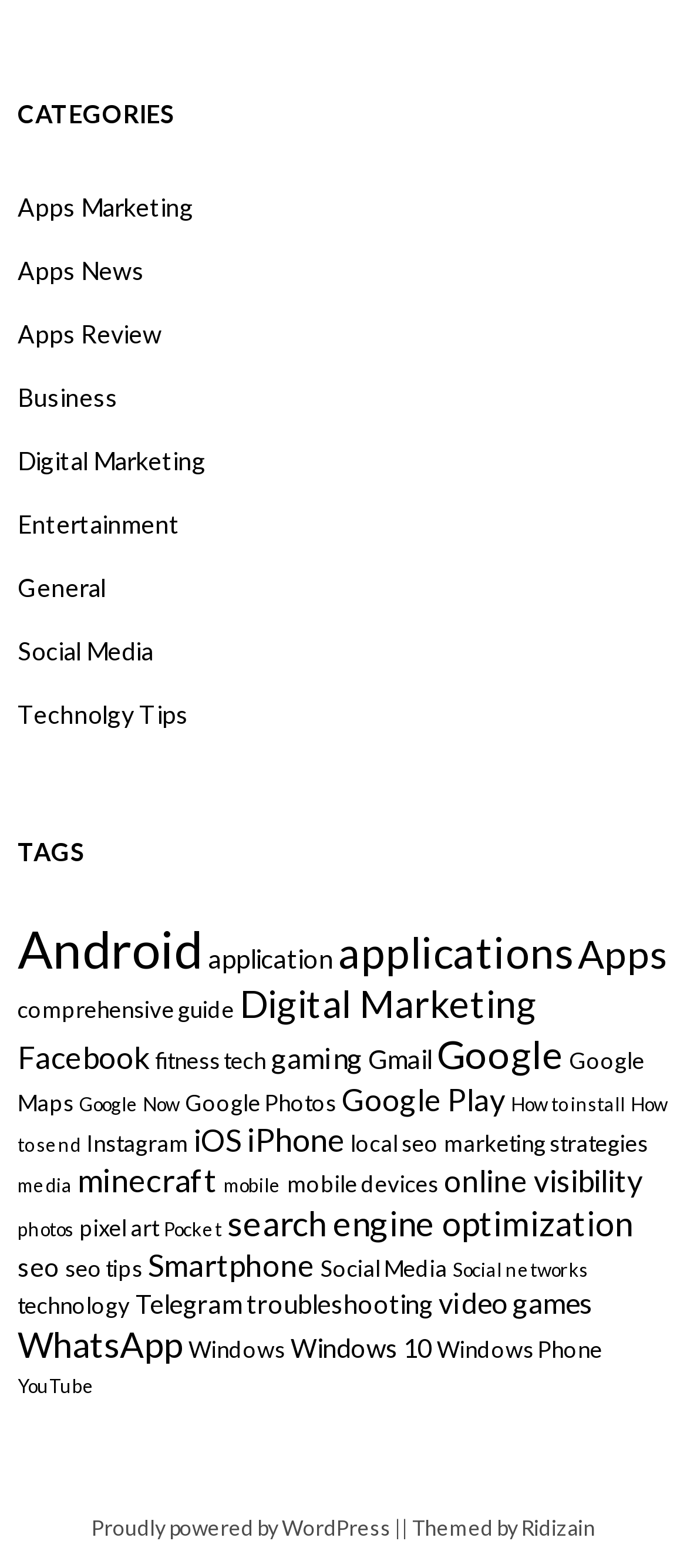Answer the question with a single word or phrase: 
How many 'WhatsApp' items are there?

9